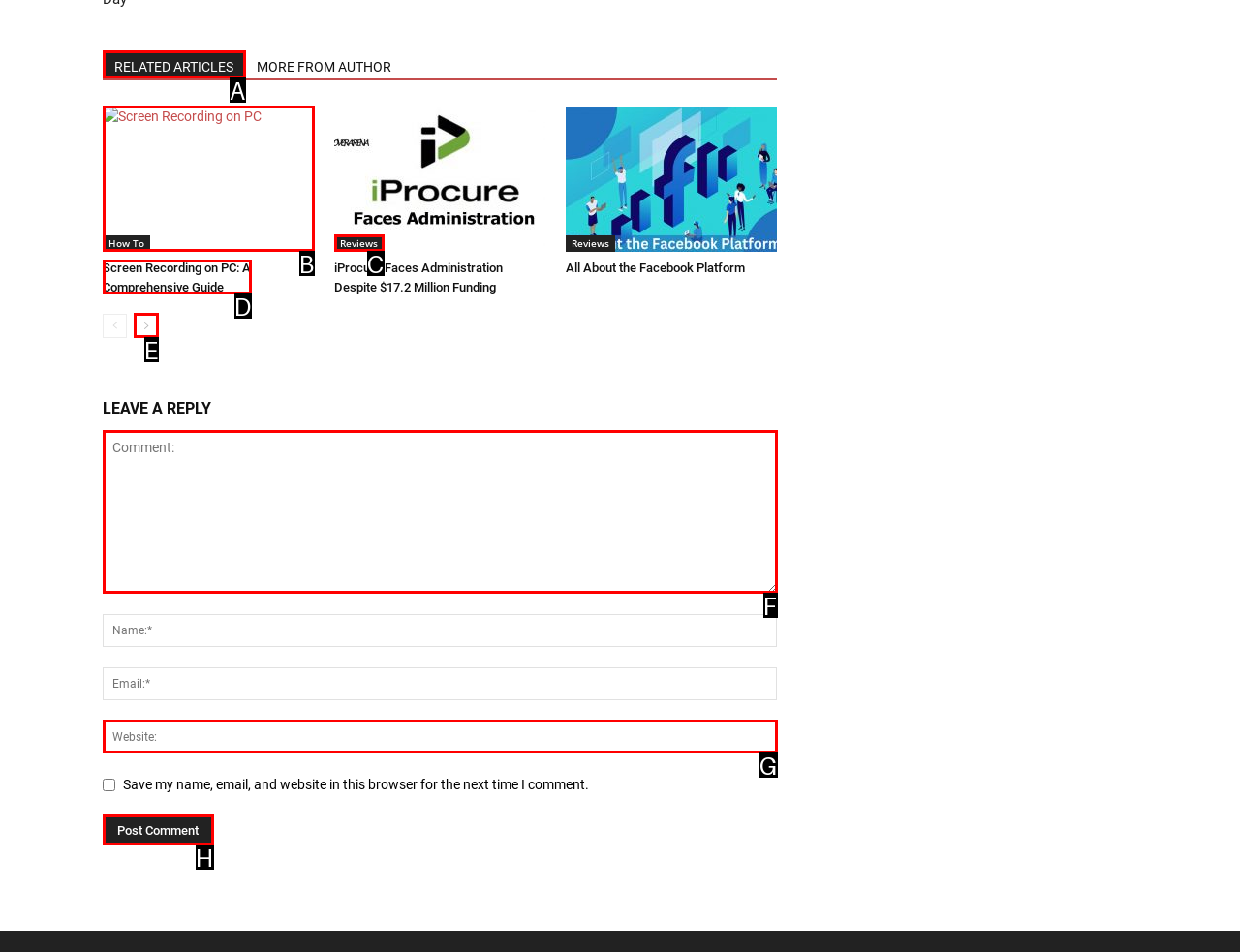Choose the letter that corresponds to the correct button to accomplish the task: Post a comment
Reply with the letter of the correct selection only.

H